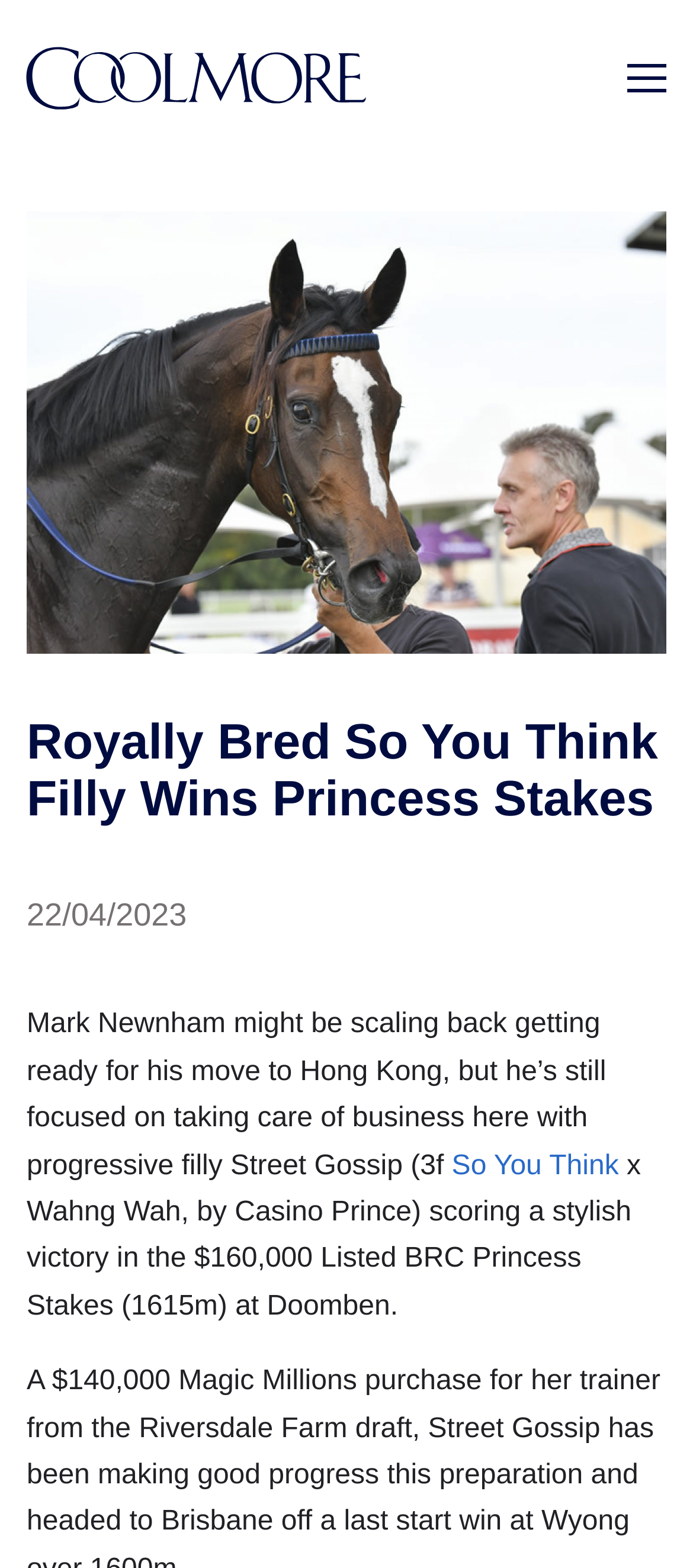Identify and extract the main heading of the webpage.

Royally Bred So You Think Filly Wins Princess Stakes